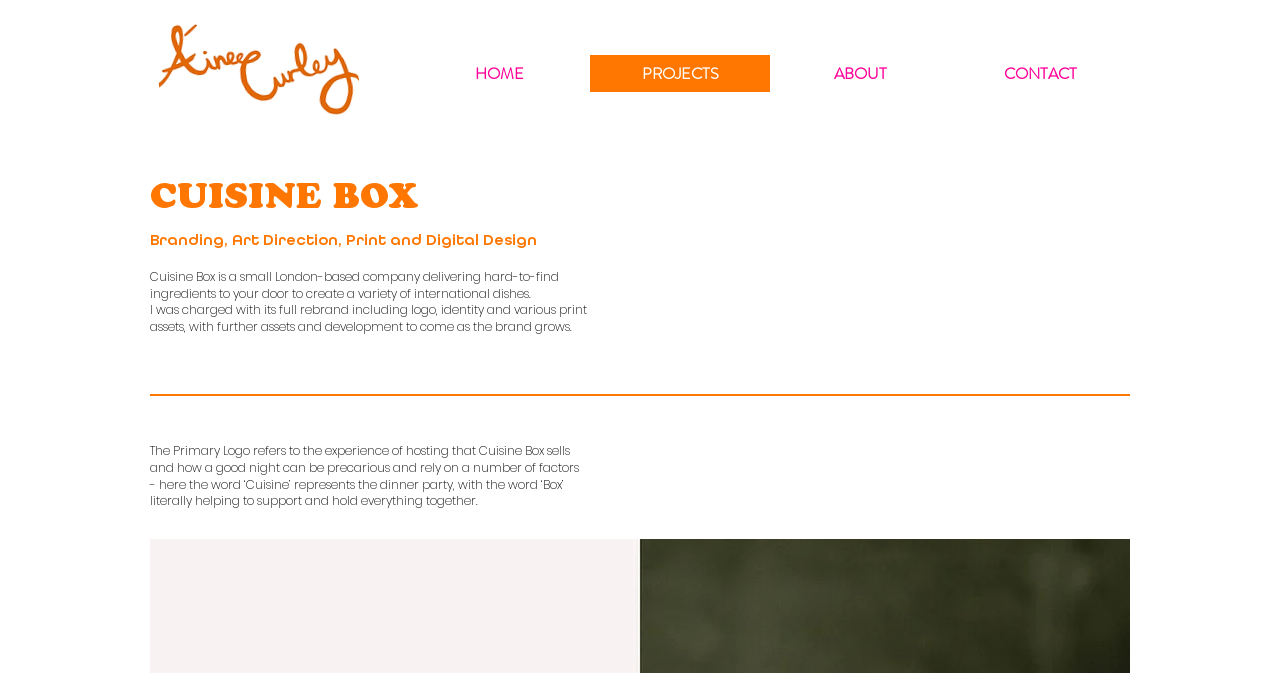Answer the question below using just one word or a short phrase: 
What is the name of the company described on this page?

Cuisine Box